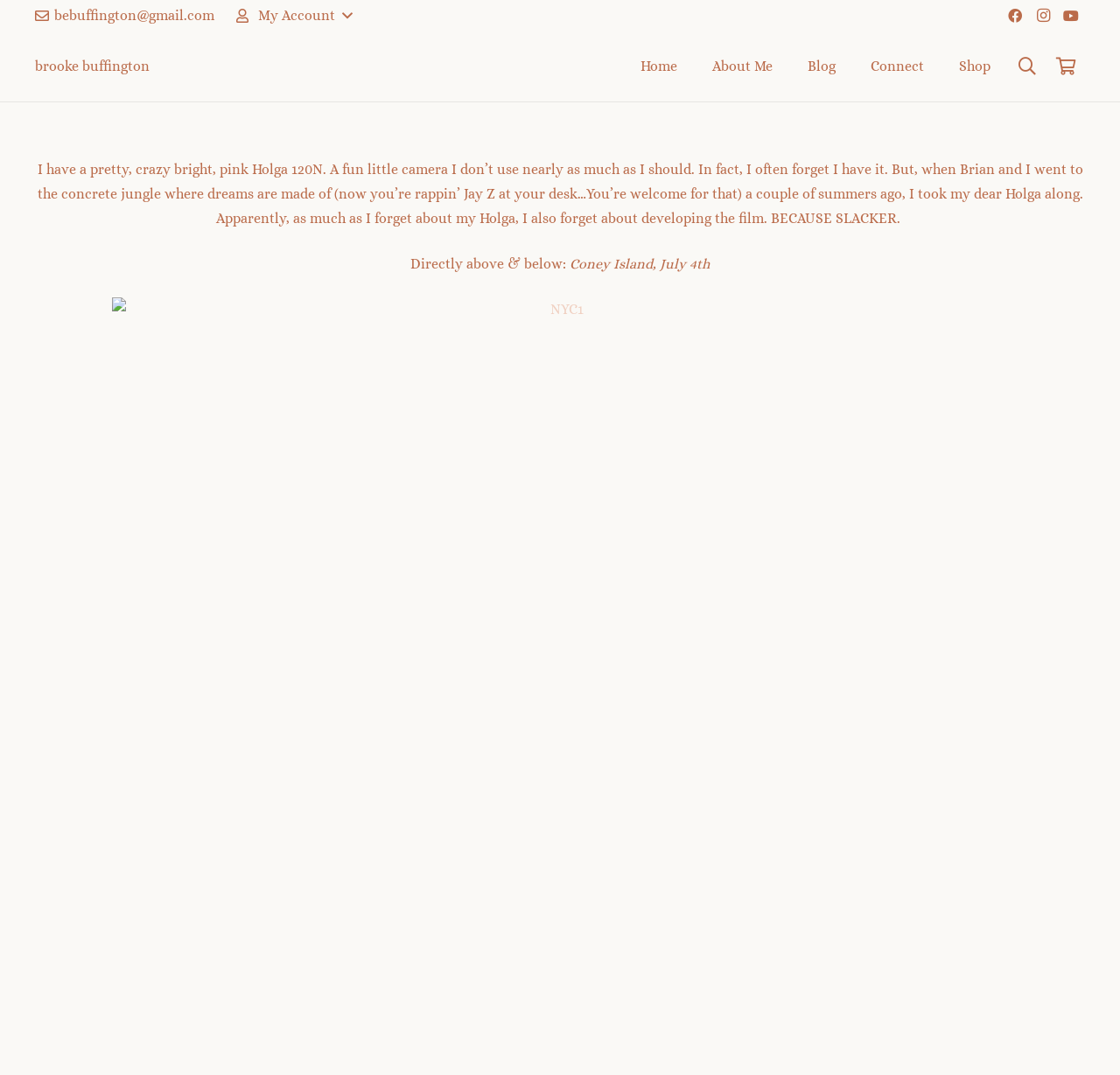What is the author's tone in the text?
Please provide a single word or phrase as your answer based on the screenshot.

Humorous